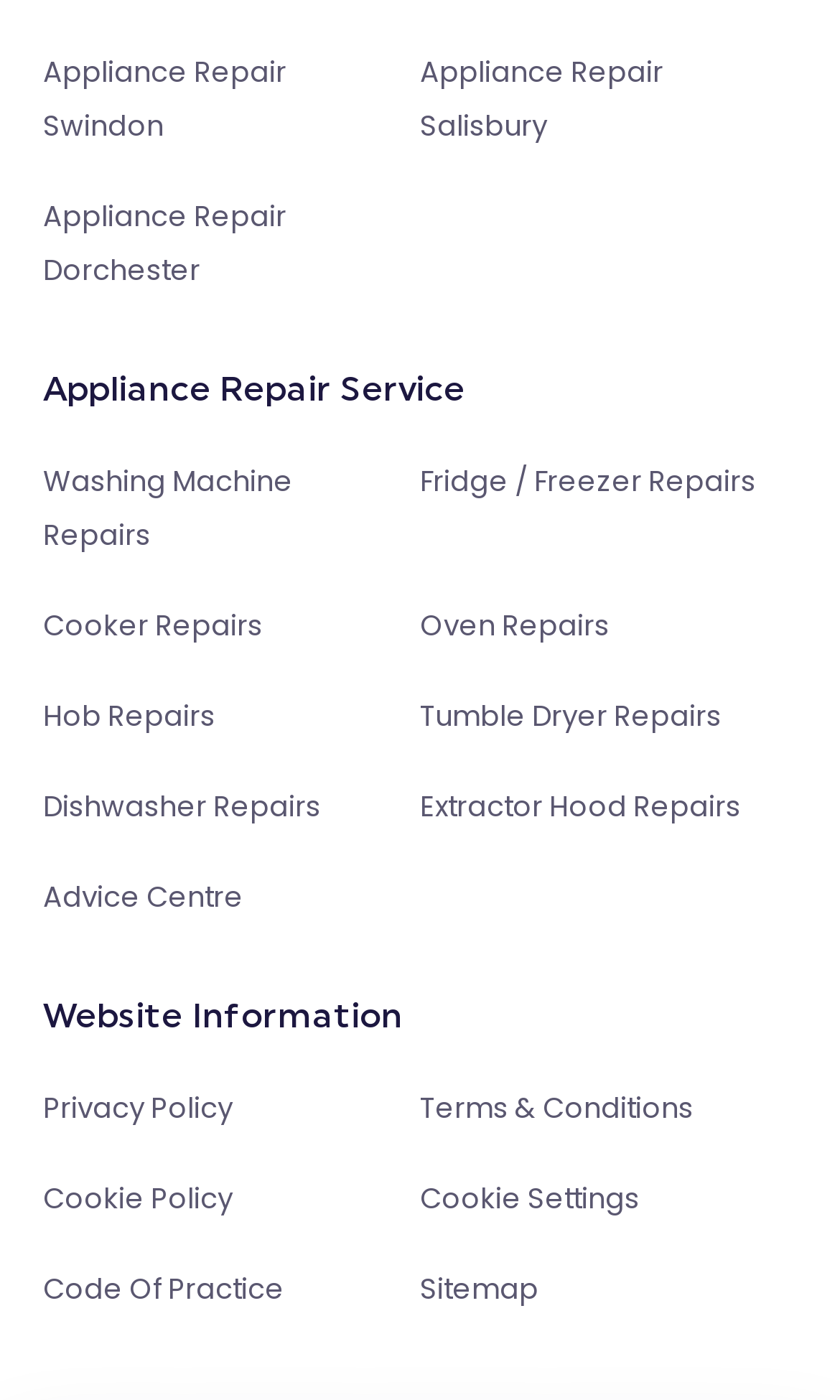Locate the bounding box coordinates of the item that should be clicked to fulfill the instruction: "Click on Appliance Repair Swindon".

[0.051, 0.037, 0.341, 0.104]